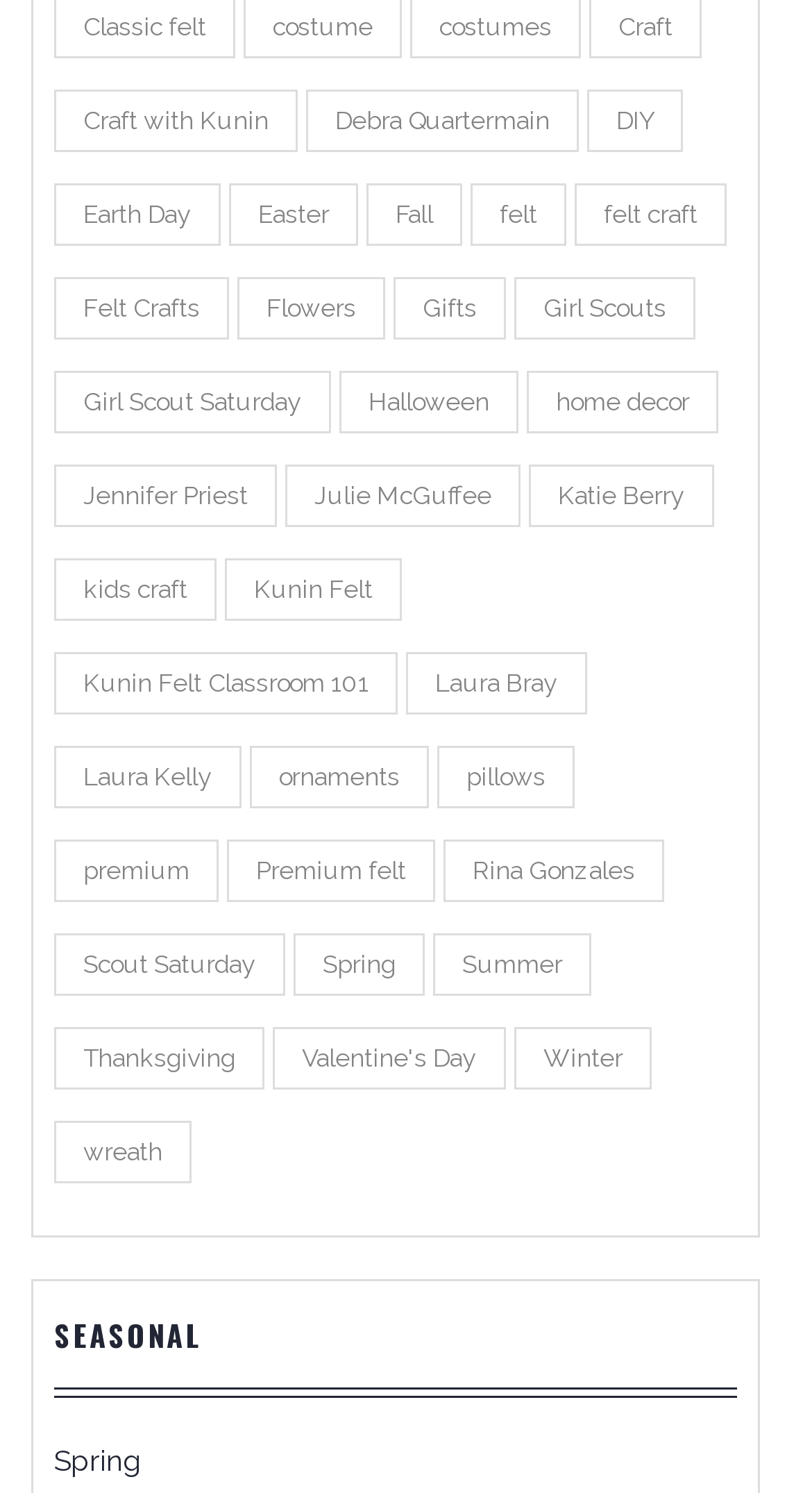What is the theme with the most items?
Provide a comprehensive and detailed answer to the question.

I looked at the number of items in each theme by checking the text in parentheses next to each link. I found that 'home decor' has the most items, with 150 items.